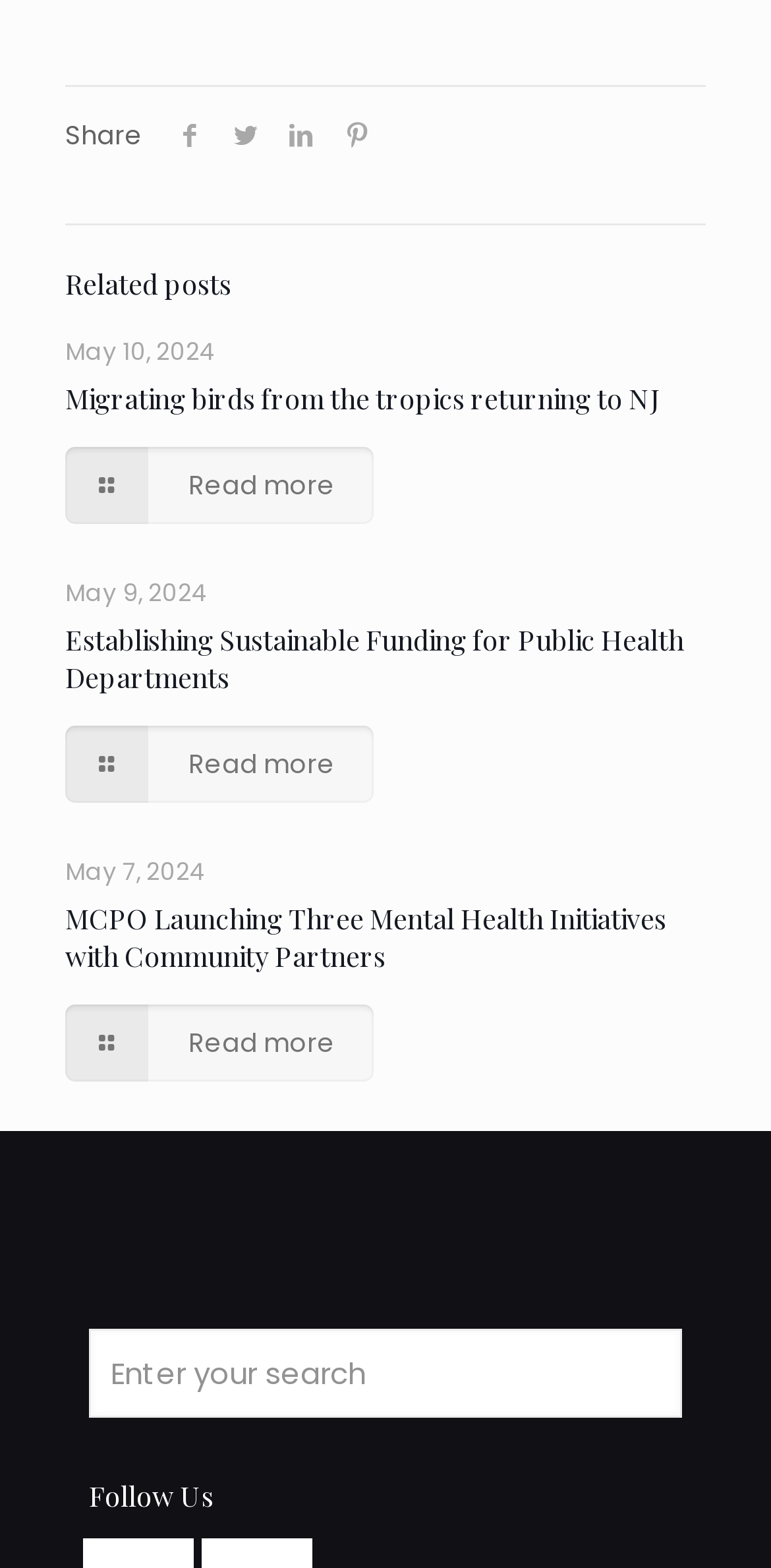Determine the bounding box coordinates of the element that should be clicked to execute the following command: "Share on Facebook".

[0.21, 0.074, 0.283, 0.098]